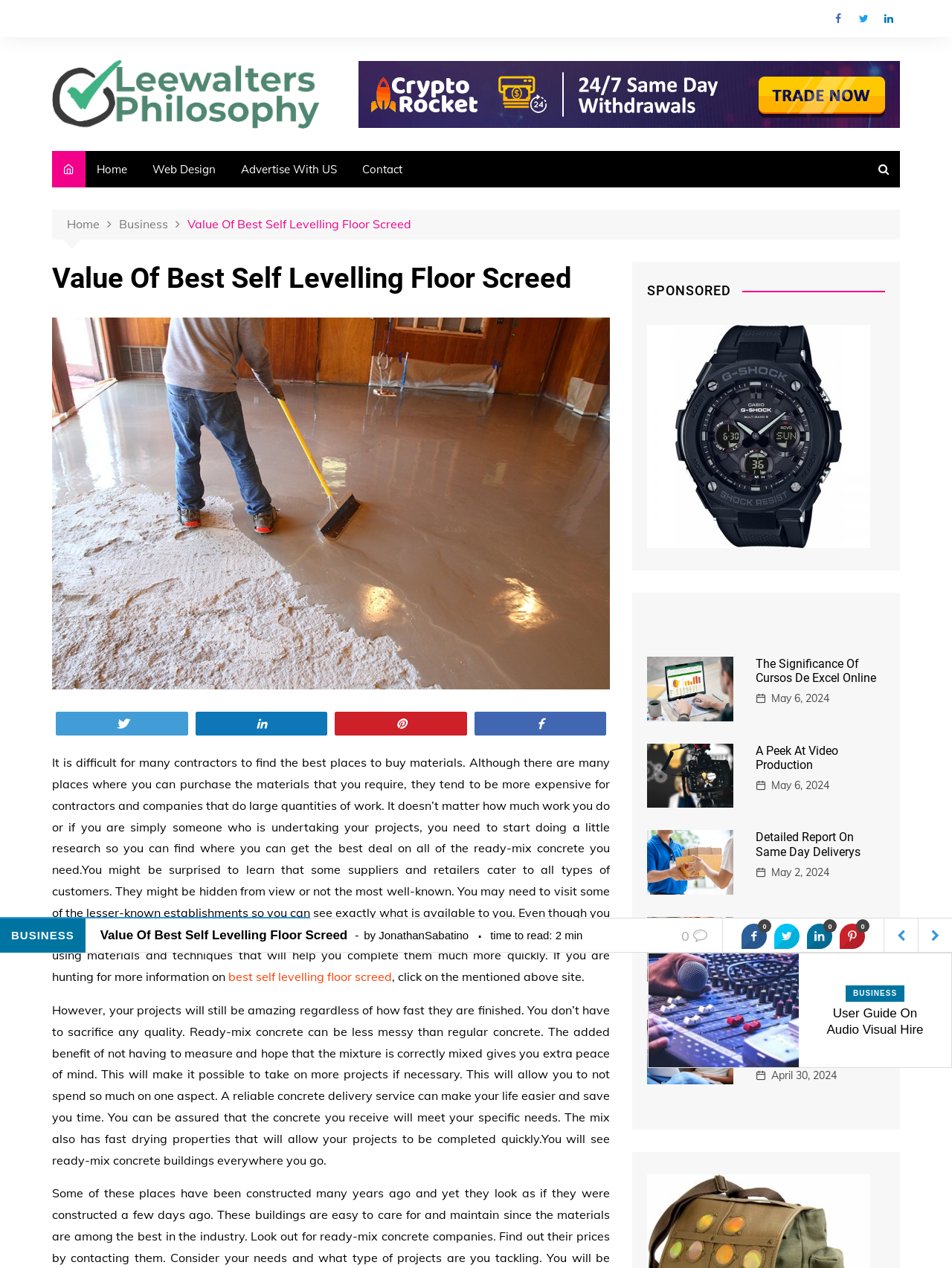What is the topic of the main article?
Answer the question with a single word or phrase by looking at the picture.

Self Levelling Floor Screed